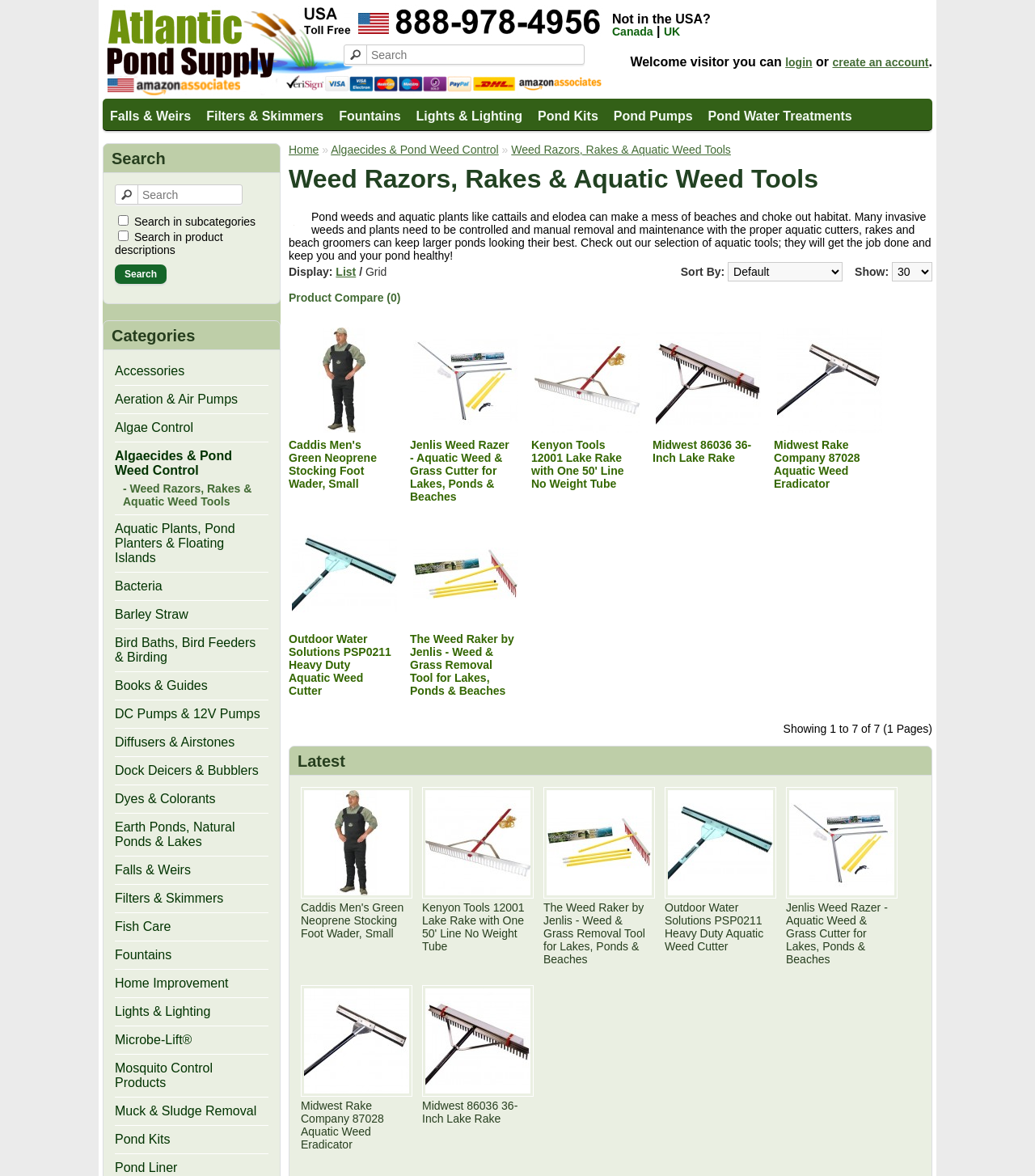Respond with a single word or phrase to the following question:
What is the purpose of the tools listed on this webpage?

To control aquatic weeds and plants